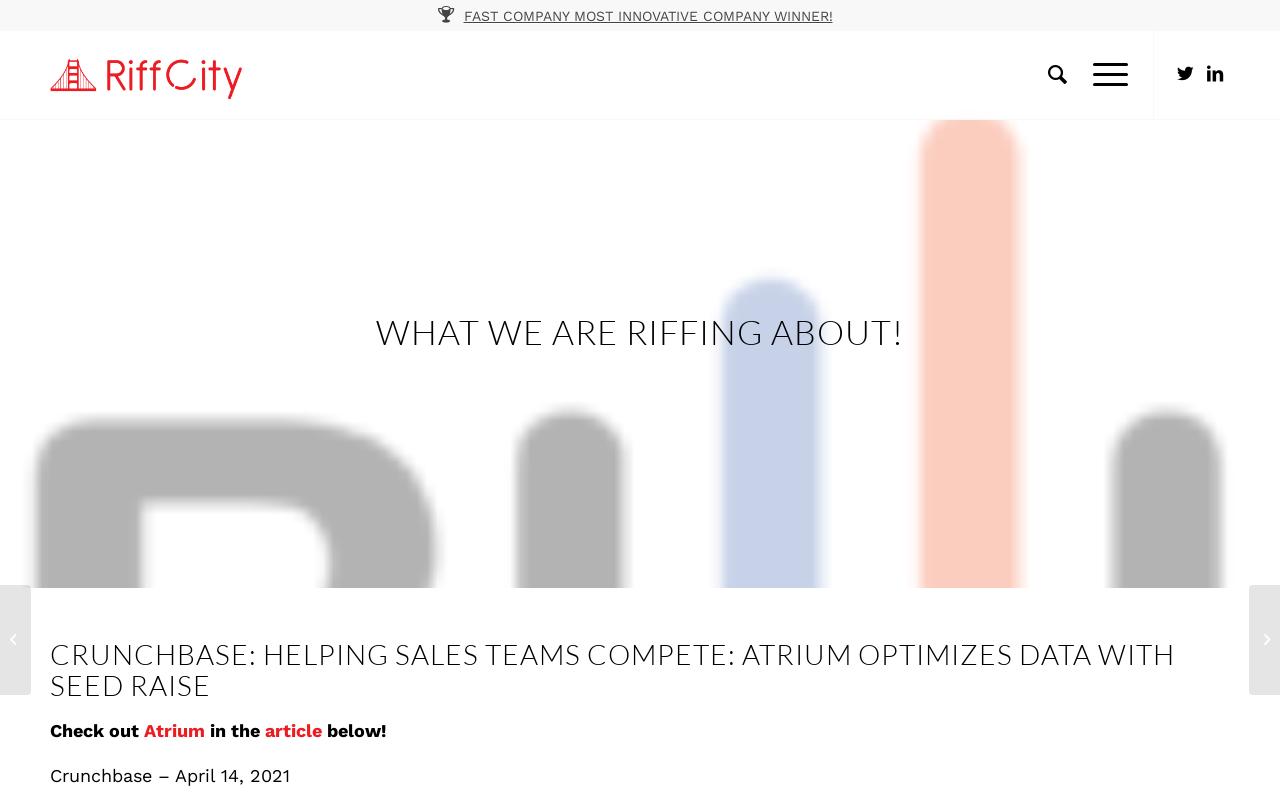What is the name of the company that wrote the article?
Using the information from the image, answer the question thoroughly.

I found the answer by looking at the image and link with the text 'Riff City Strategies' which is likely the company that wrote the article.